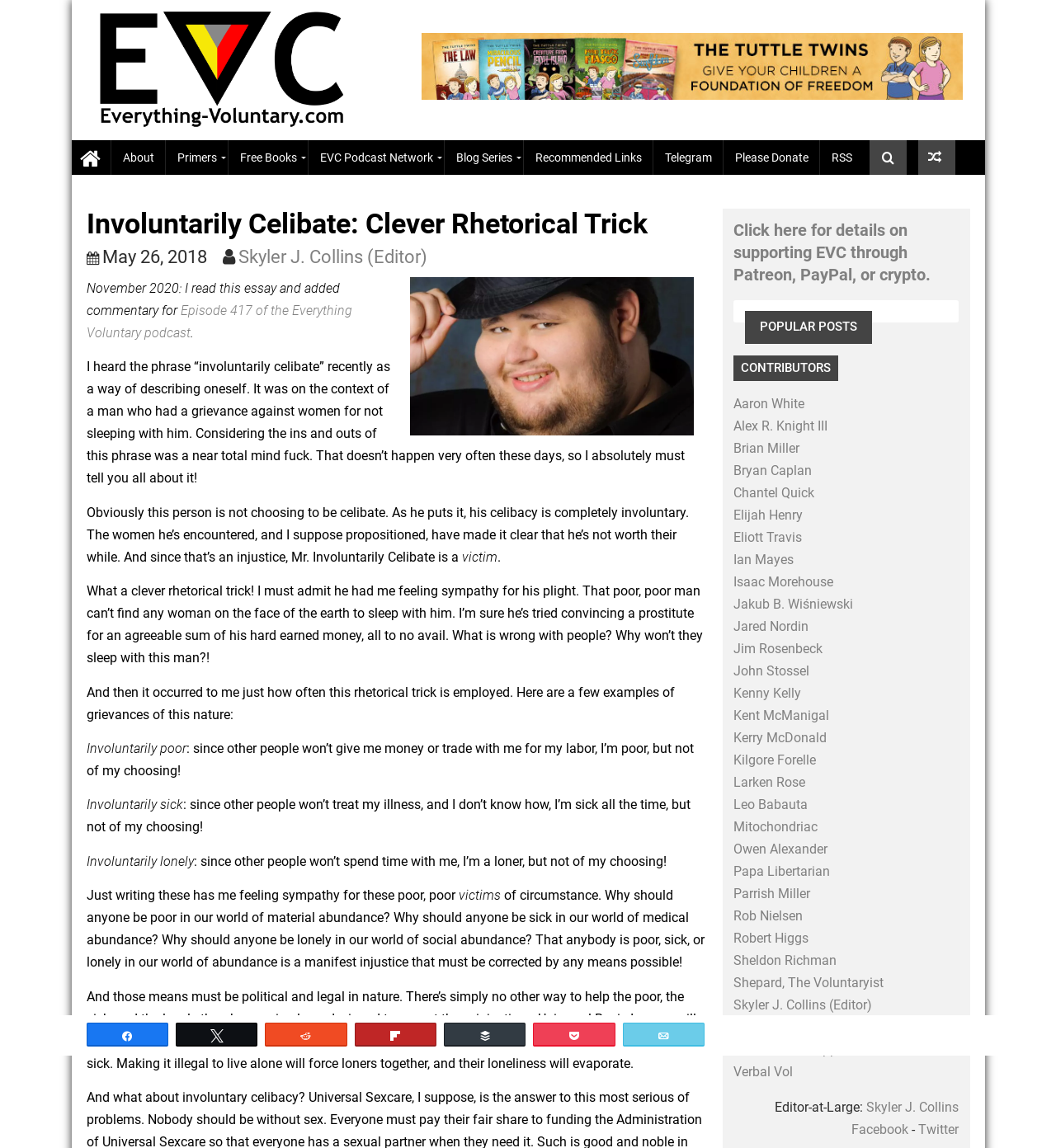Provide a comprehensive caption for the webpage.

This webpage is an article titled "Involuntarily Celibate: Clever Rhetorical Trick" from the website Everything-Voluntary.com. At the top of the page, there is a navigation menu with 9 links, including "About", "Primers", "Free Books", and "Telegram". Below the navigation menu, there is a header section with the article title, the date "May 26, 2018", and the author's name "Skyler J. Collins (Editor)".

The main content of the article is divided into several paragraphs of text, with a figure image in the middle. The text discusses the concept of "involuntarily celibate" and how it is used as a rhetorical trick to gain sympathy. The author provides examples of similar grievances, such as "involuntarily poor", "involuntarily sick", and "involuntarily lonely", and argues that these phrases are used to shift responsibility from the individual to others.

At the bottom of the page, there is a section with a link to support the website through Patreon, PayPal, or crypto. Below that, there is a section titled "POPULAR POSTS" with 20 links to articles written by various authors, including Aaron White, Alex R. Knight III, and John Stossel.